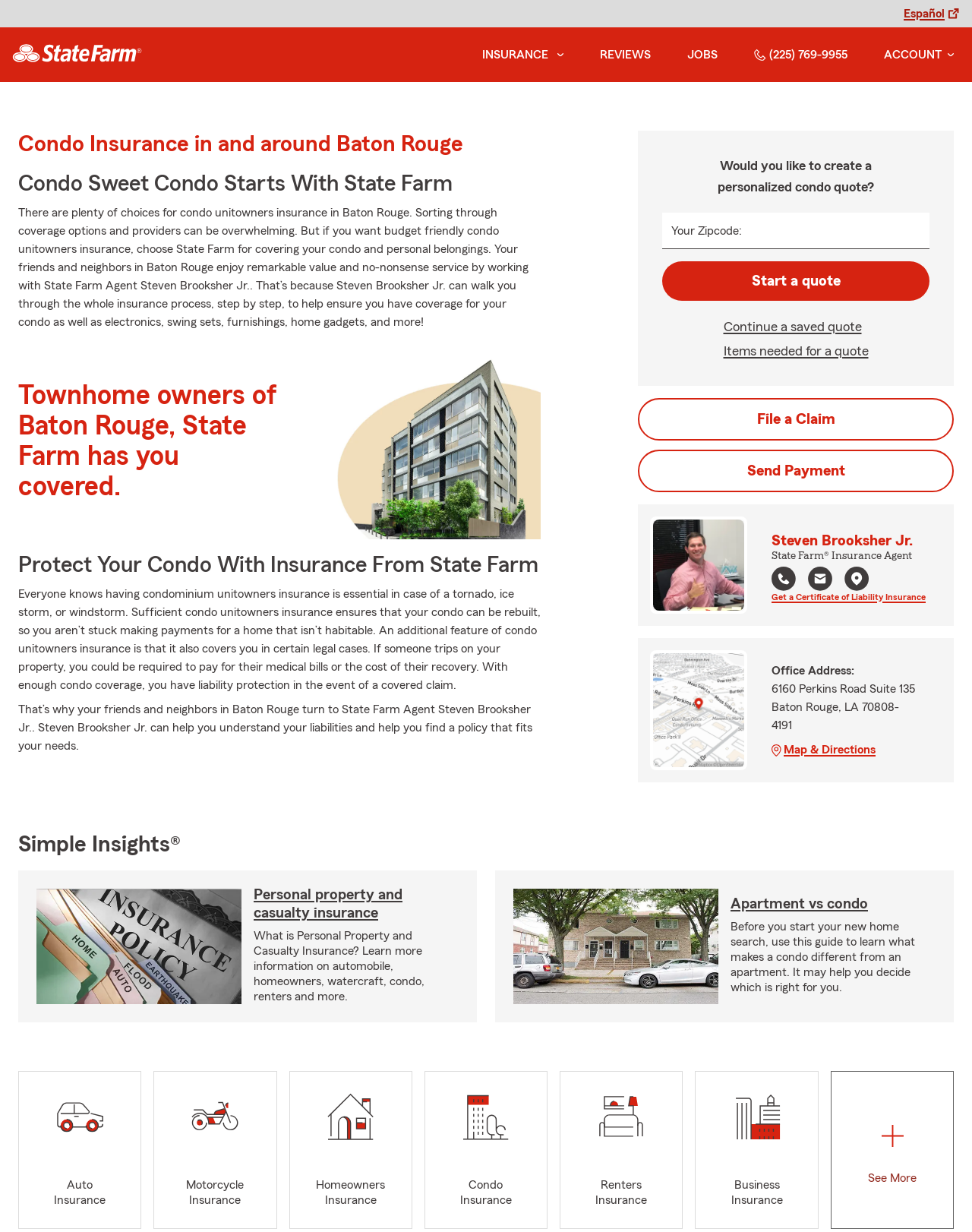What is the phone number to call for condo insurance?
Refer to the screenshot and answer in one word or phrase.

(225) 769-9955